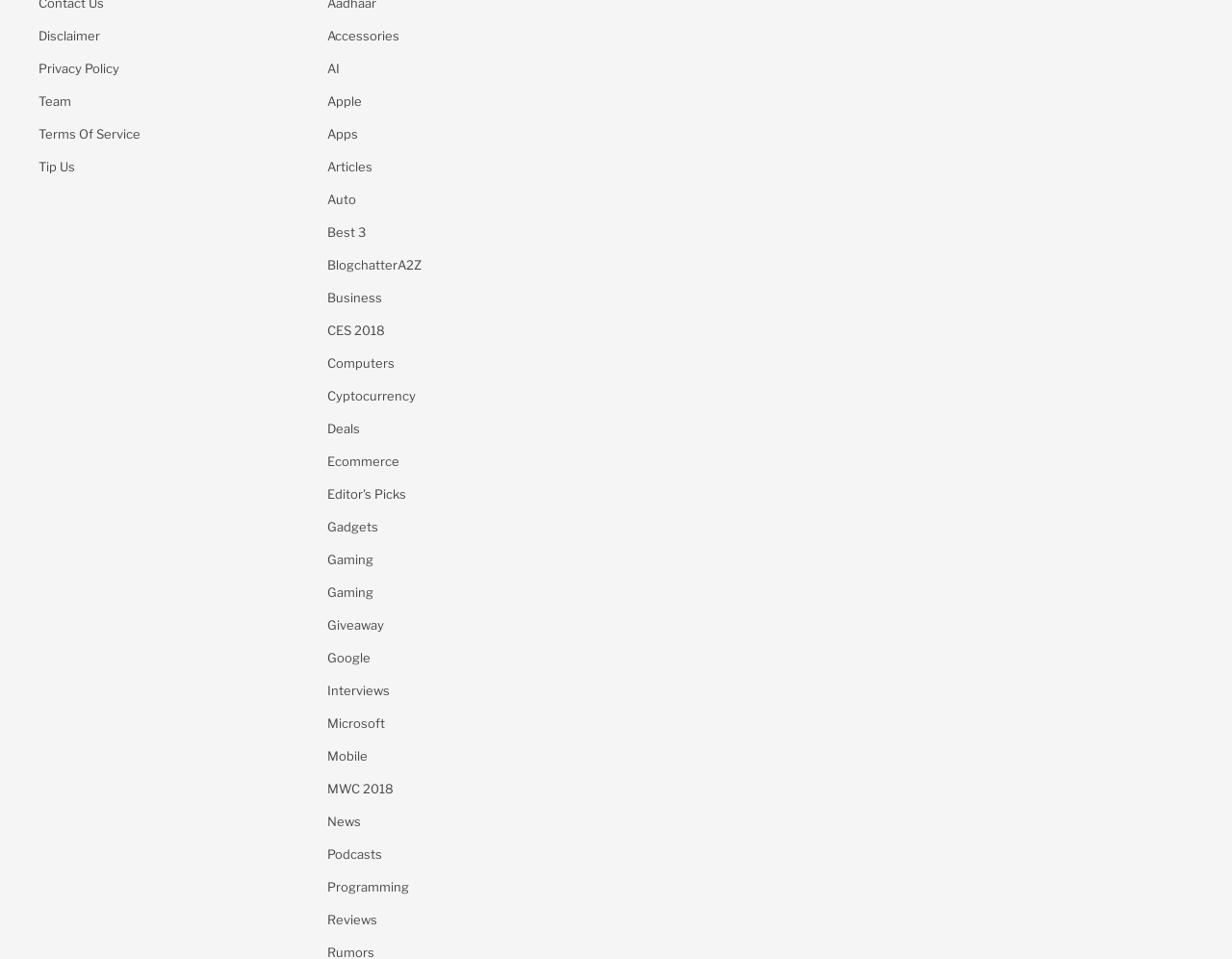Predict the bounding box coordinates of the area that should be clicked to accomplish the following instruction: "Visit News". The bounding box coordinates should consist of four float numbers between 0 and 1, i.e., [left, top, right, bottom].

[0.266, 0.846, 0.473, 0.868]